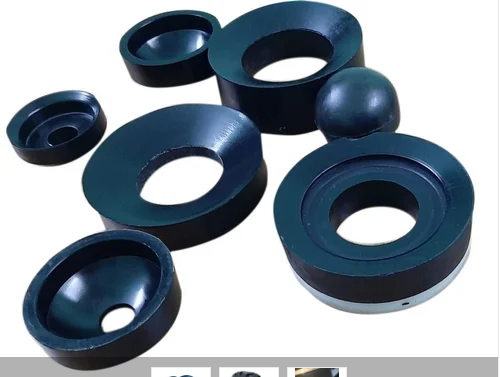What is the surface color of each piston cup?
Could you give a comprehensive explanation in response to this question?

The caption describes the surface of each piston cup as 'shiny black', highlighting their quality and appearance.